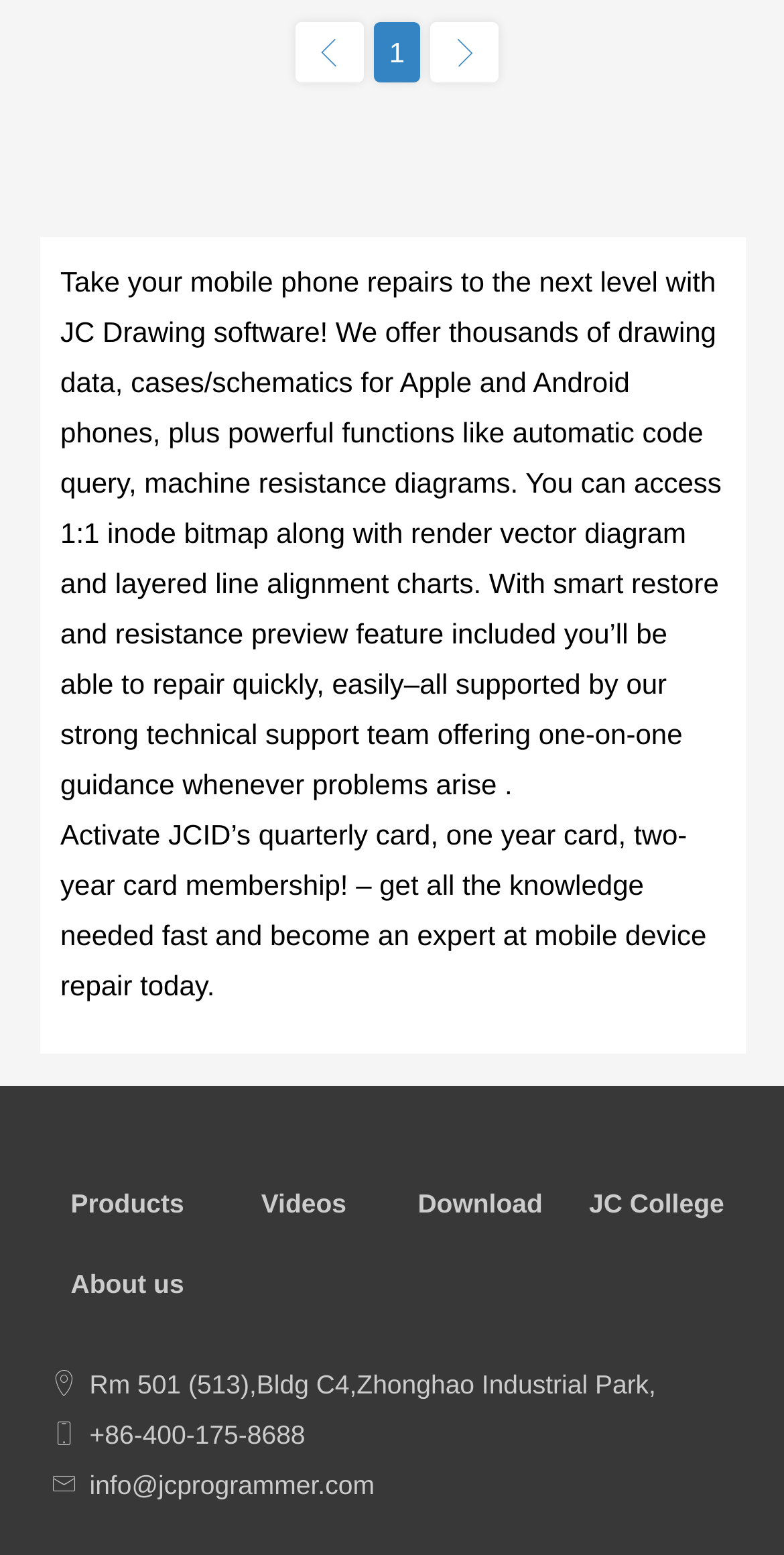Please specify the bounding box coordinates for the clickable region that will help you carry out the instruction: "Download JC Drawing software".

[0.533, 0.764, 0.692, 0.783]